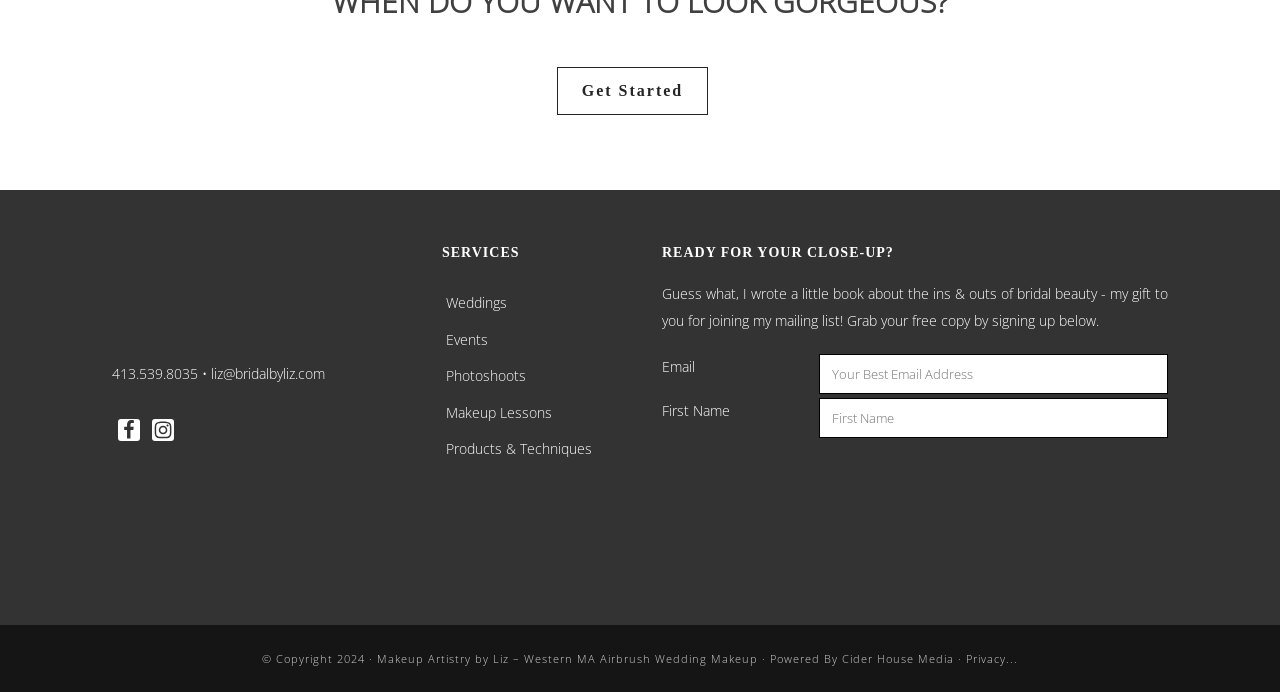Determine the bounding box coordinates of the clickable element to achieve the following action: 'Click Get Started'. Provide the coordinates as four float values between 0 and 1, formatted as [left, top, right, bottom].

[0.435, 0.096, 0.553, 0.165]